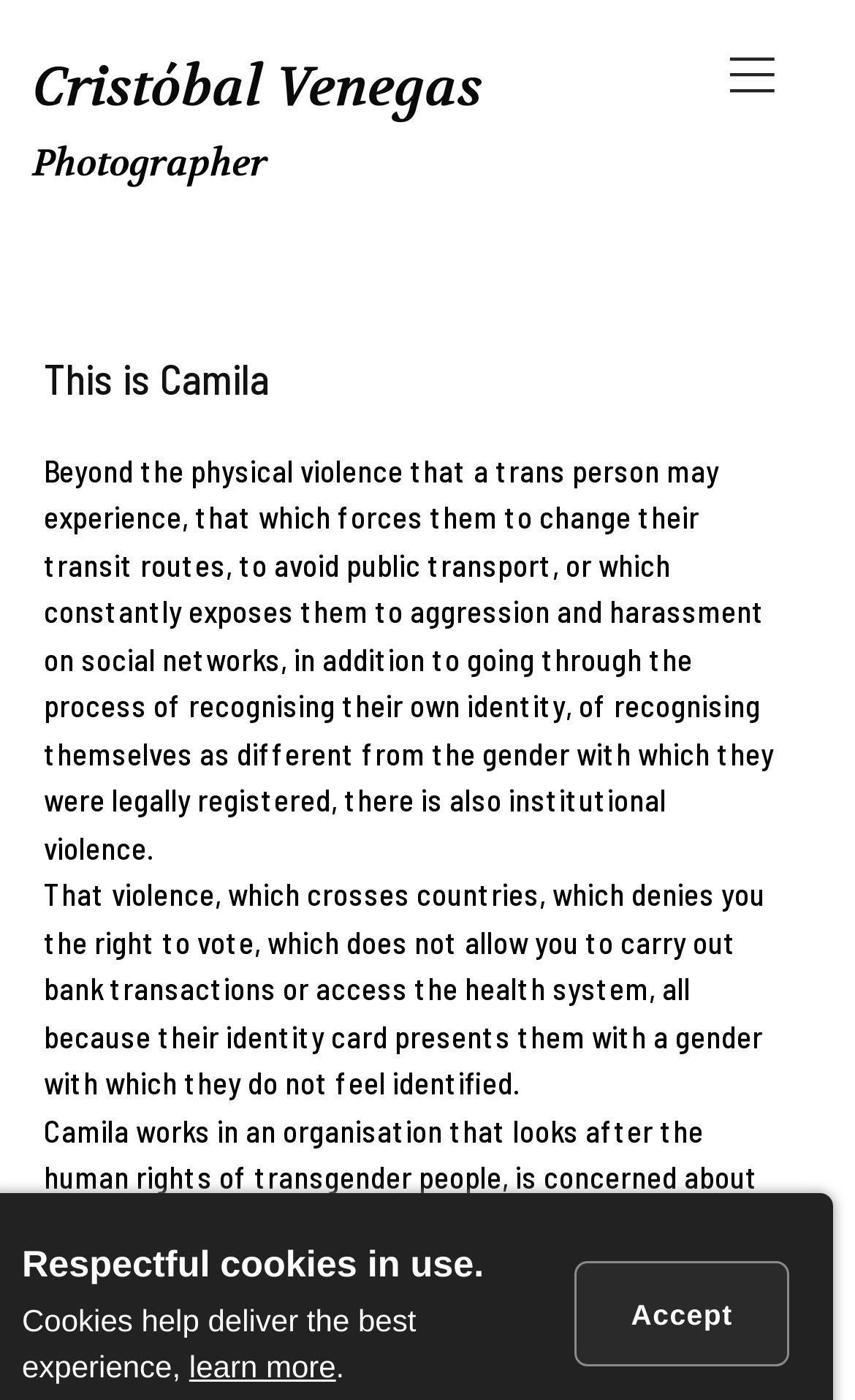Who is the photographer?
With the help of the image, please provide a detailed response to the question.

The photographer's name is mentioned in the heading 'Cristóbal Venegas Photographer' at the top of the webpage.